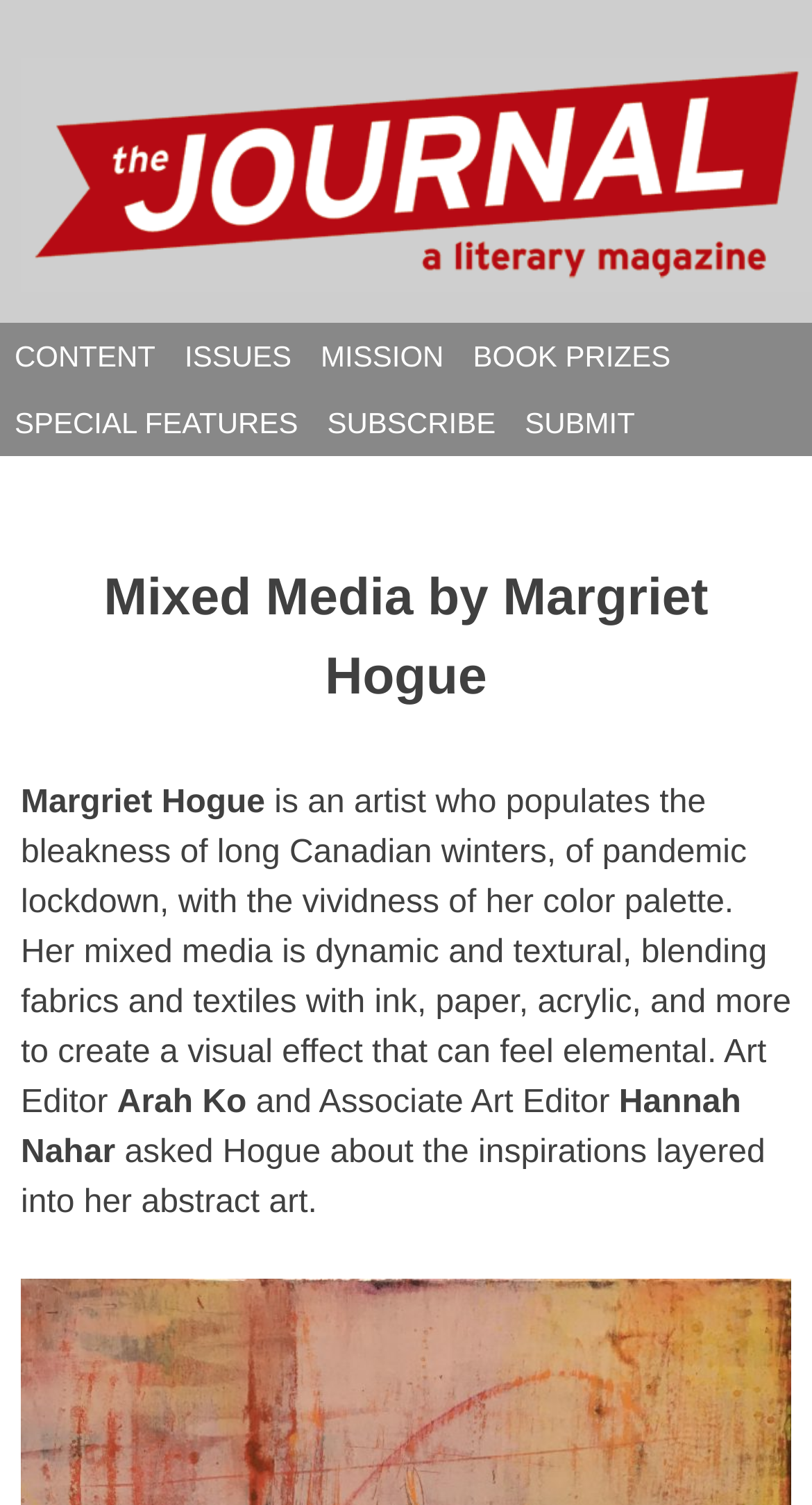Give a detailed account of the webpage, highlighting key information.

The webpage is about Mixed Media by Margriet Hogue, an artist who creates dynamic and textural art pieces using a variety of materials. At the top left corner, there is a "Skip to content" link. Next to it, there is a large image that spans almost the entire width of the page, with a link overlaid on top of it.

Below the image, there is a navigation menu with five links: "CONTENT", "ISSUES", "MISSION", "BOOK PRIZES", and "SPECIAL FEATURES", arranged horizontally from left to right. Below this menu, there are two more links, "SUBSCRIBE" and "SUBMIT", followed by a "SEARCH" link at the top right corner.

The main content of the page is headed by a title "Mixed Media by Margriet Hogue" in a large font. Below the title, there is a paragraph of text that describes Margriet Hogue's art style, mentioning her use of color palette to populate bleakness. The text is divided into several sections, with names "Art Editor", "Arah Ko", "and Associate Art Editor", and "Hannah Nahar" appearing as separate blocks of text. The text also mentions Hannah Nahar asking Hogue about the inspirations behind her abstract art.